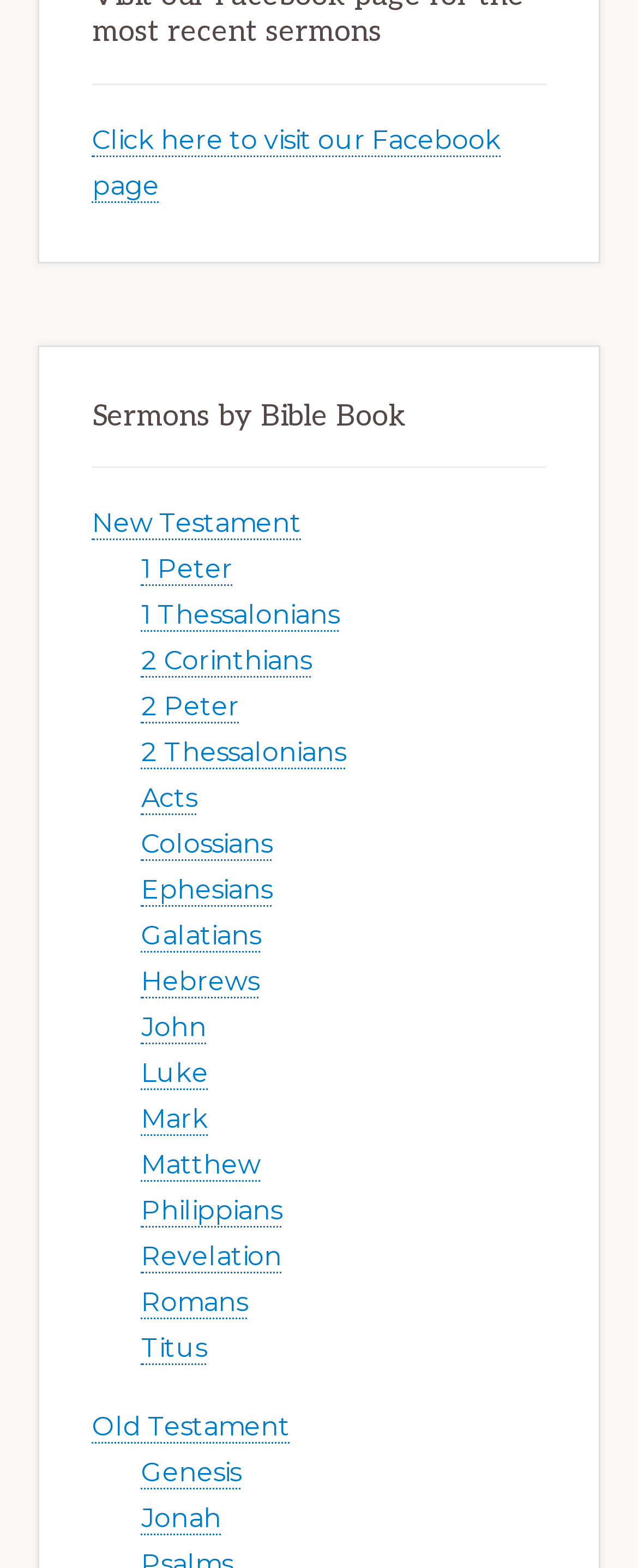Locate the bounding box coordinates of the segment that needs to be clicked to meet this instruction: "Visit Facebook page".

[0.145, 0.079, 0.786, 0.129]